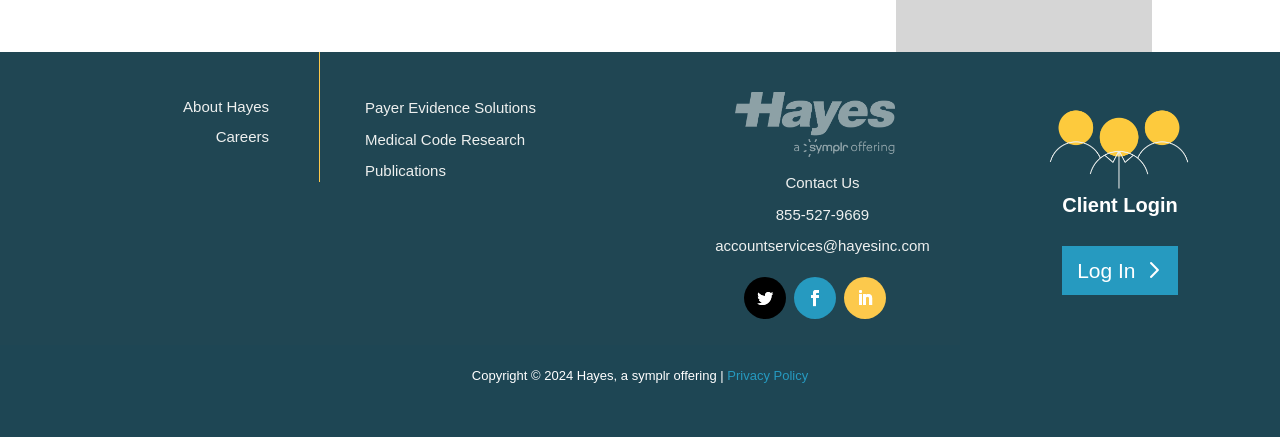Given the element description, predict the bounding box coordinates in the format (top-left x, top-left y, bottom-right x, bottom-right y). Make sure all values are between 0 and 1. Here is the element description: Contact Us

[0.614, 0.399, 0.672, 0.438]